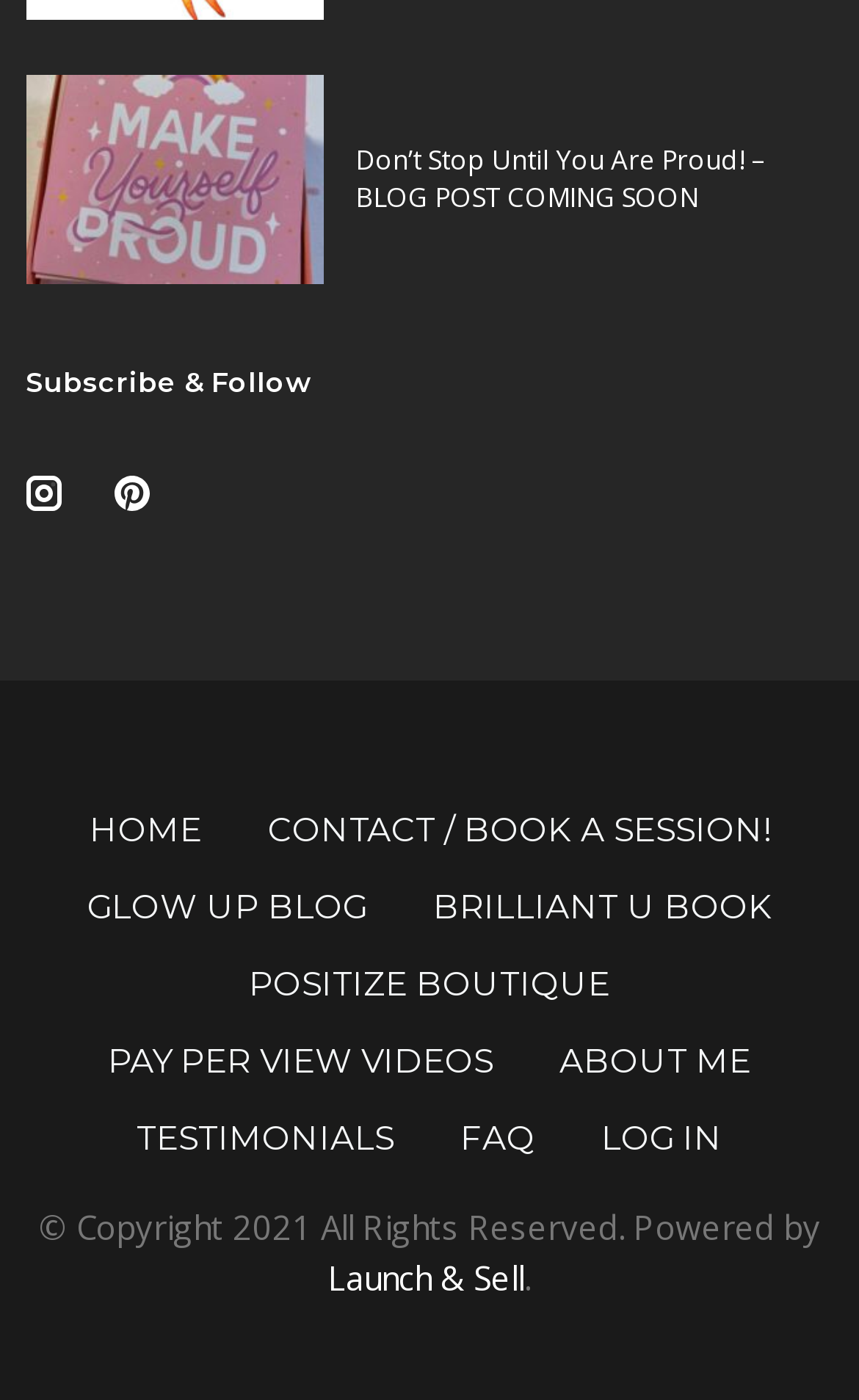Identify the bounding box for the described UI element: "FAQ".

[0.497, 0.784, 0.662, 0.839]